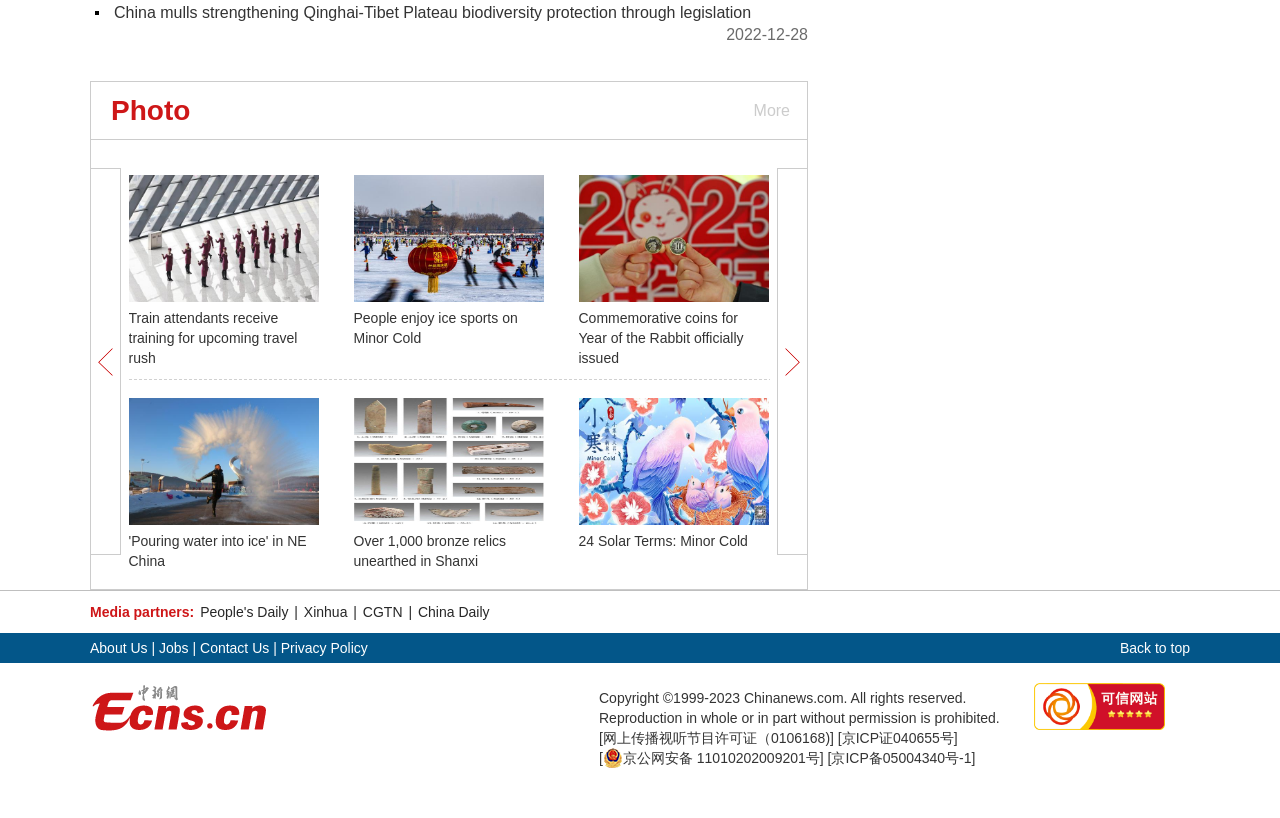Provide the bounding box coordinates of the area you need to click to execute the following instruction: "Go to 'About Us'".

[0.07, 0.782, 0.115, 0.802]